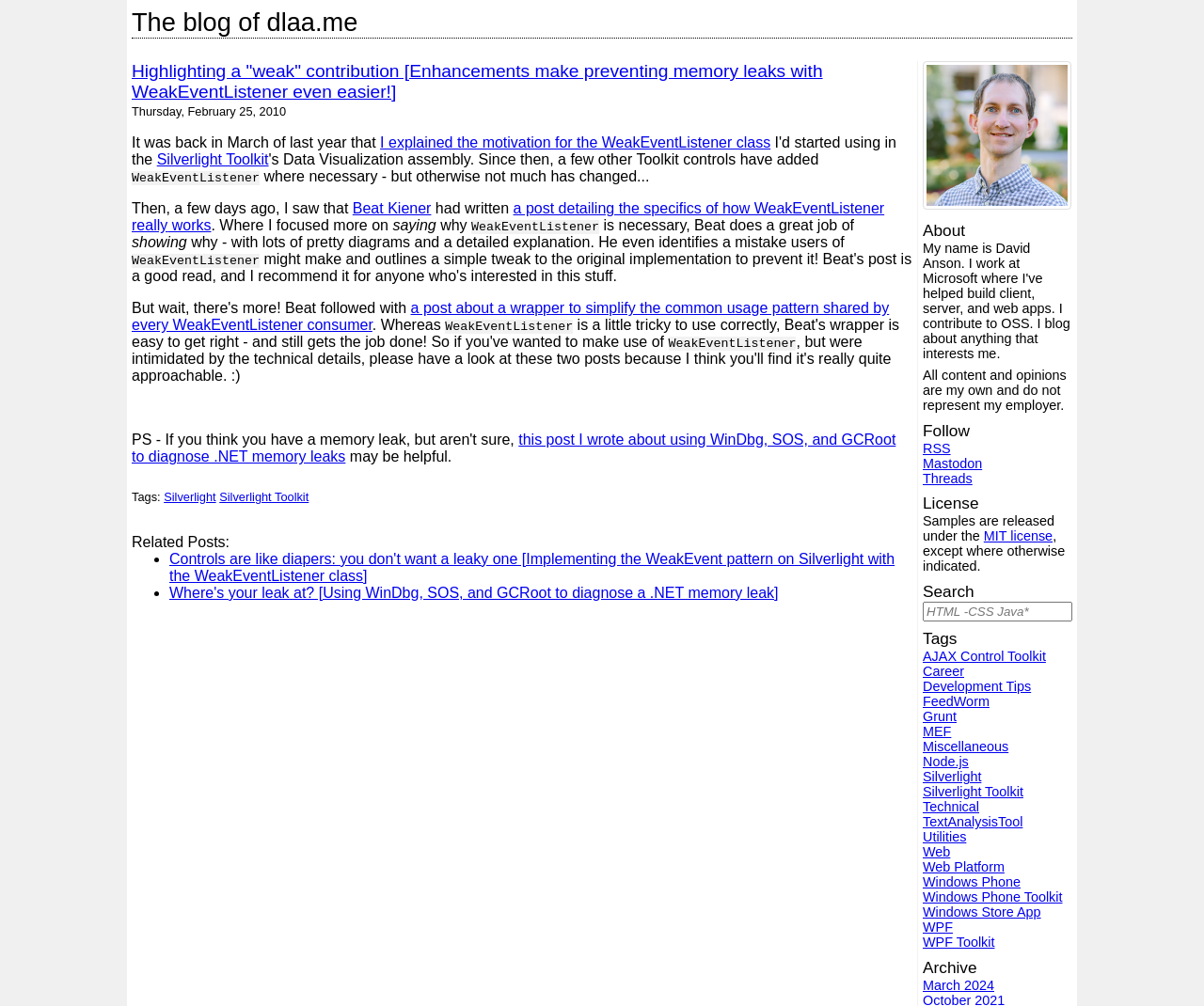Please identify the bounding box coordinates of the region to click in order to complete the given instruction: "Follow the link to the Silverlight Toolkit". The coordinates should be four float numbers between 0 and 1, i.e., [left, top, right, bottom].

[0.13, 0.151, 0.223, 0.167]